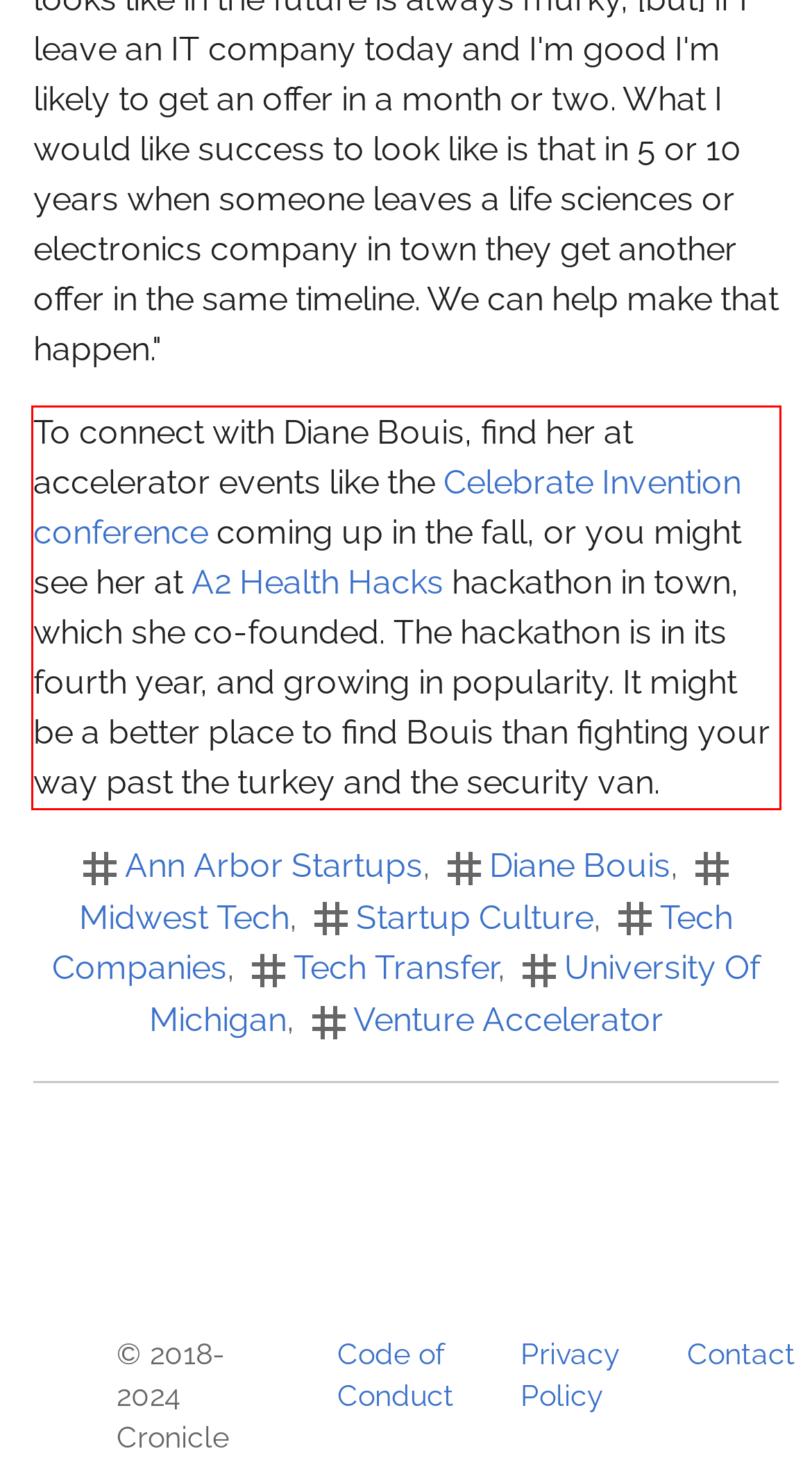Perform OCR on the text inside the red-bordered box in the provided screenshot and output the content.

To connect with Diane Bouis, find her at accelerator events like the Celebrate Invention conference coming up in the fall, or you might see her at A2 Health Hacks hackathon in town, which she co-founded. The hackathon is in its fourth year, and growing in popularity. It might be a better place to find Bouis than fighting your way past the turkey and the security van.